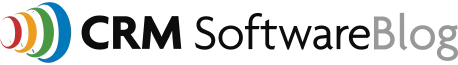What is the color of the text 'CRM Software Blog'?
Provide a comprehensive and detailed answer to the question.

The text 'CRM Software Blog' is prominently displayed in bold, black text, with 'Blog' rendered in a lighter shade of gray to create a visual contrast.